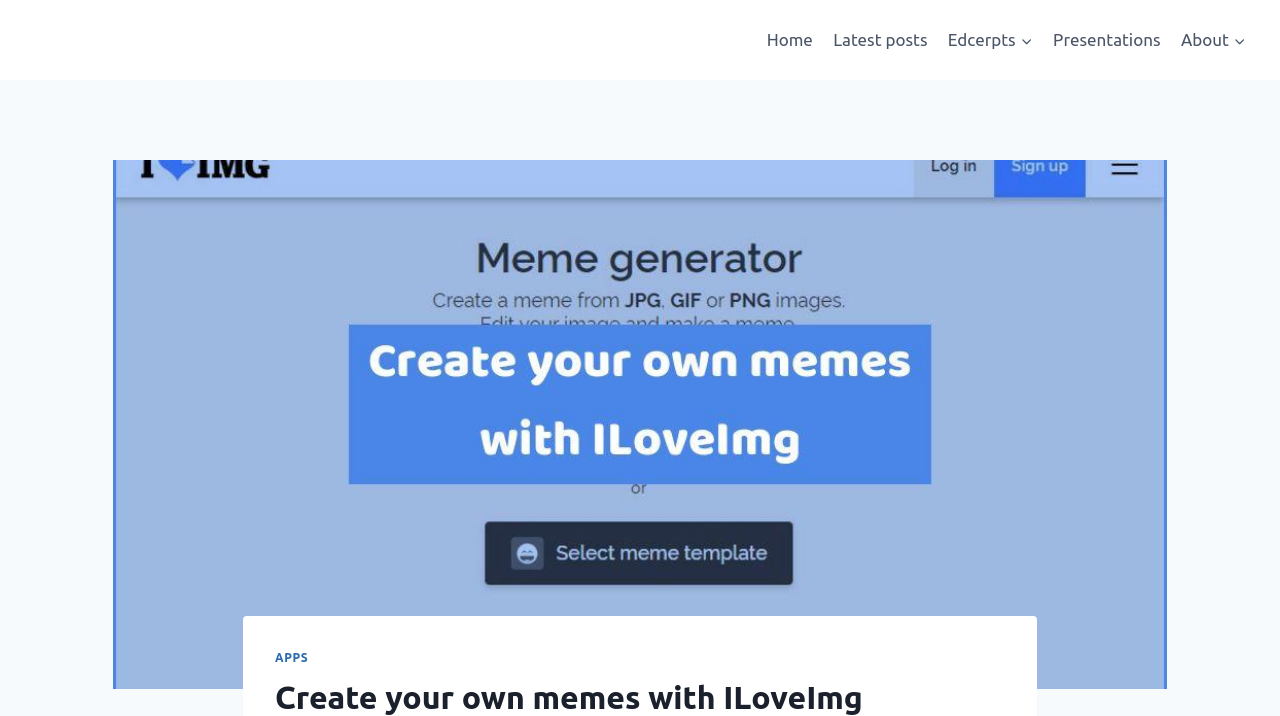What is the position of the Presentations link?
Based on the image, provide your answer in one word or phrase.

Fourth